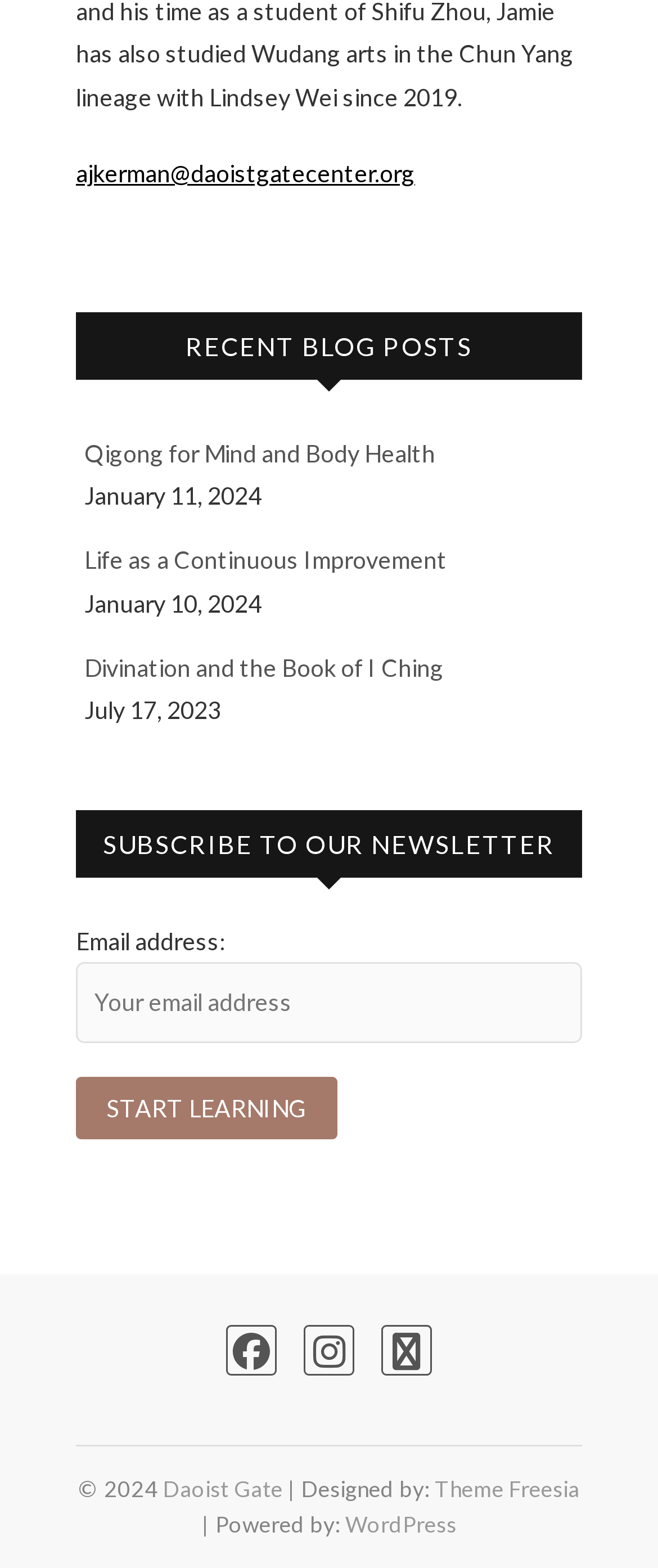Carefully examine the image and provide an in-depth answer to the question: What is the date of the latest blog post?

I looked for the most recent date among the dates listed next to the blog post titles, which is 'January 11, 2024'.